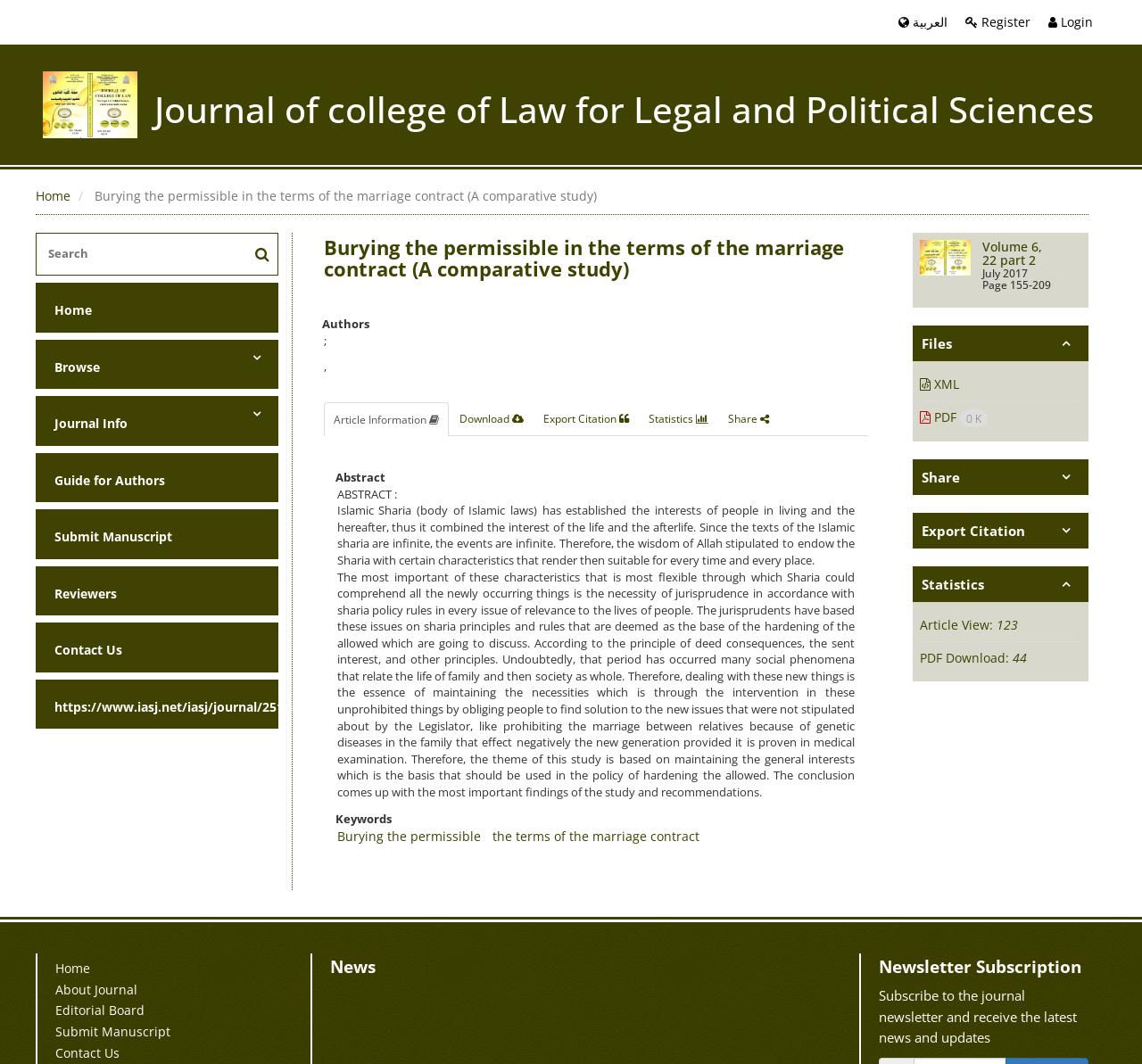Please analyze the image and provide a thorough answer to the question:
What is the theme of the study?

I found the theme of the study by reading the abstract of the article, which mentions that the theme is based on maintaining the general interests which is the basis that should be used in the policy of hardening the allowed.